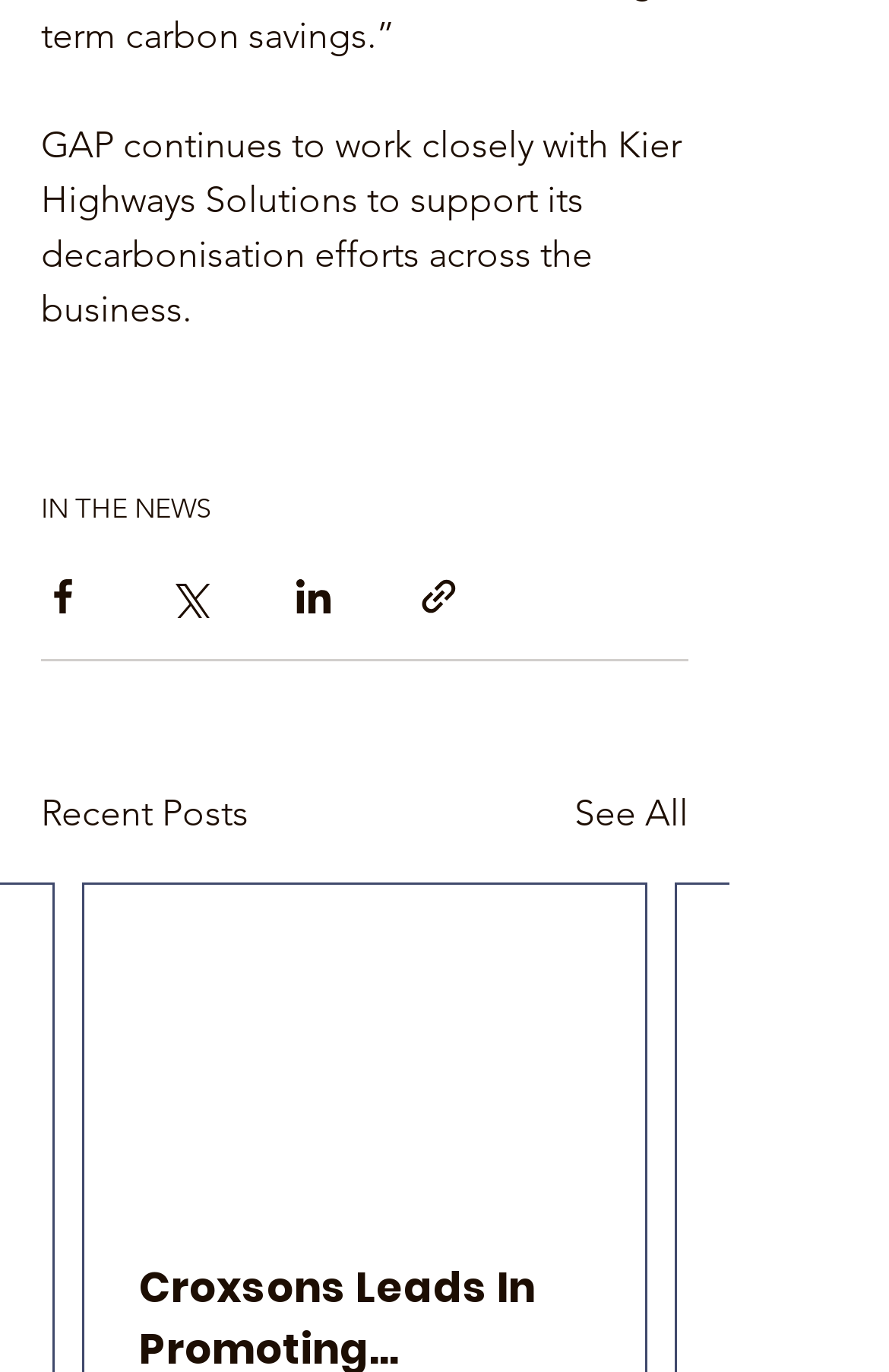What is the action associated with the 'See All' link?
Please use the image to provide an in-depth answer to the question.

The 'See All' link is likely associated with viewing all recent posts, as it is placed next to the 'Recent Posts' heading and suggests that there are more posts to view.